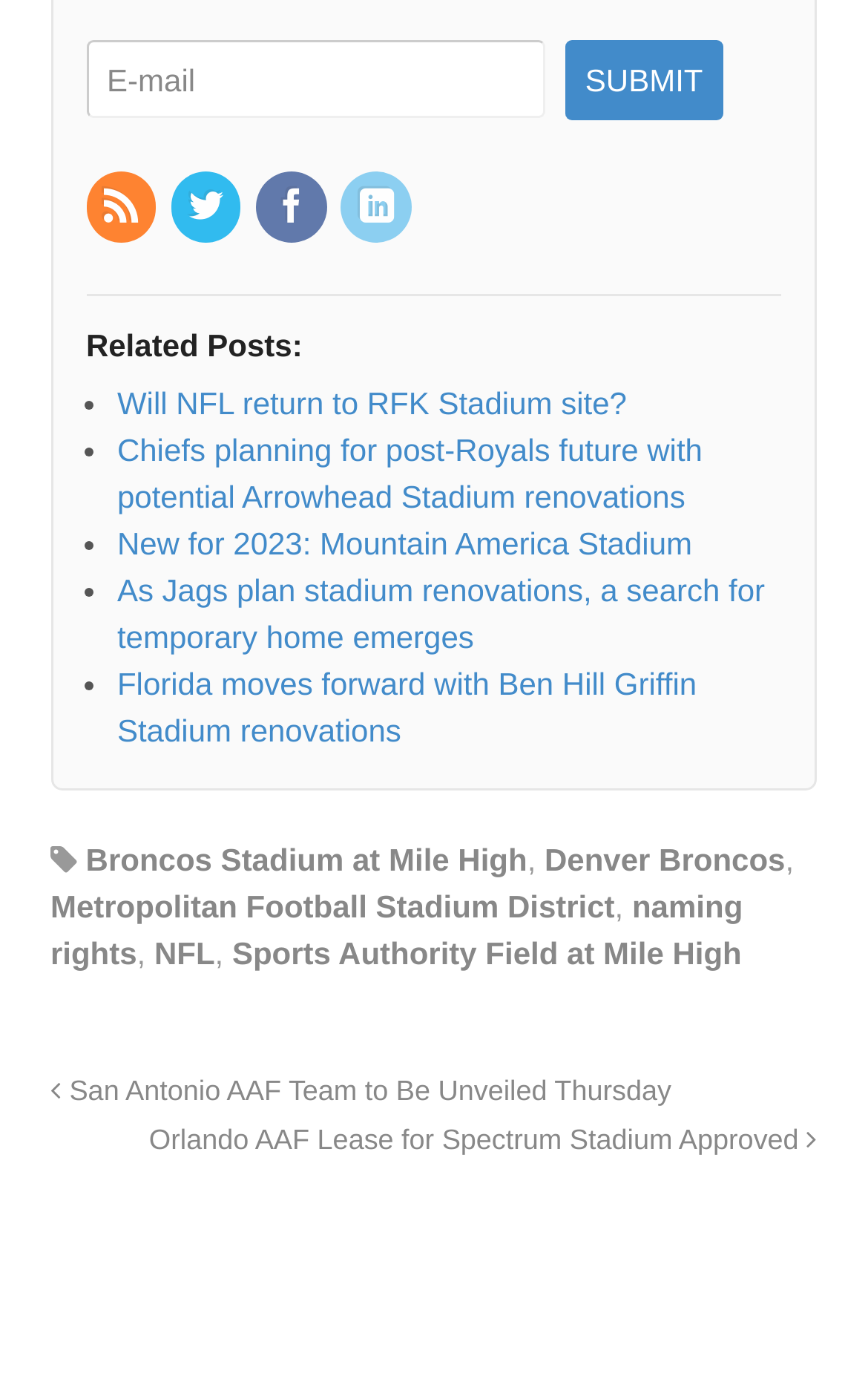Given the webpage screenshot and the description, determine the bounding box coordinates (top-left x, top-left y, bottom-right x, bottom-right y) that define the location of the UI element matching this description: Broncos Stadium at Mile High

[0.099, 0.606, 0.607, 0.632]